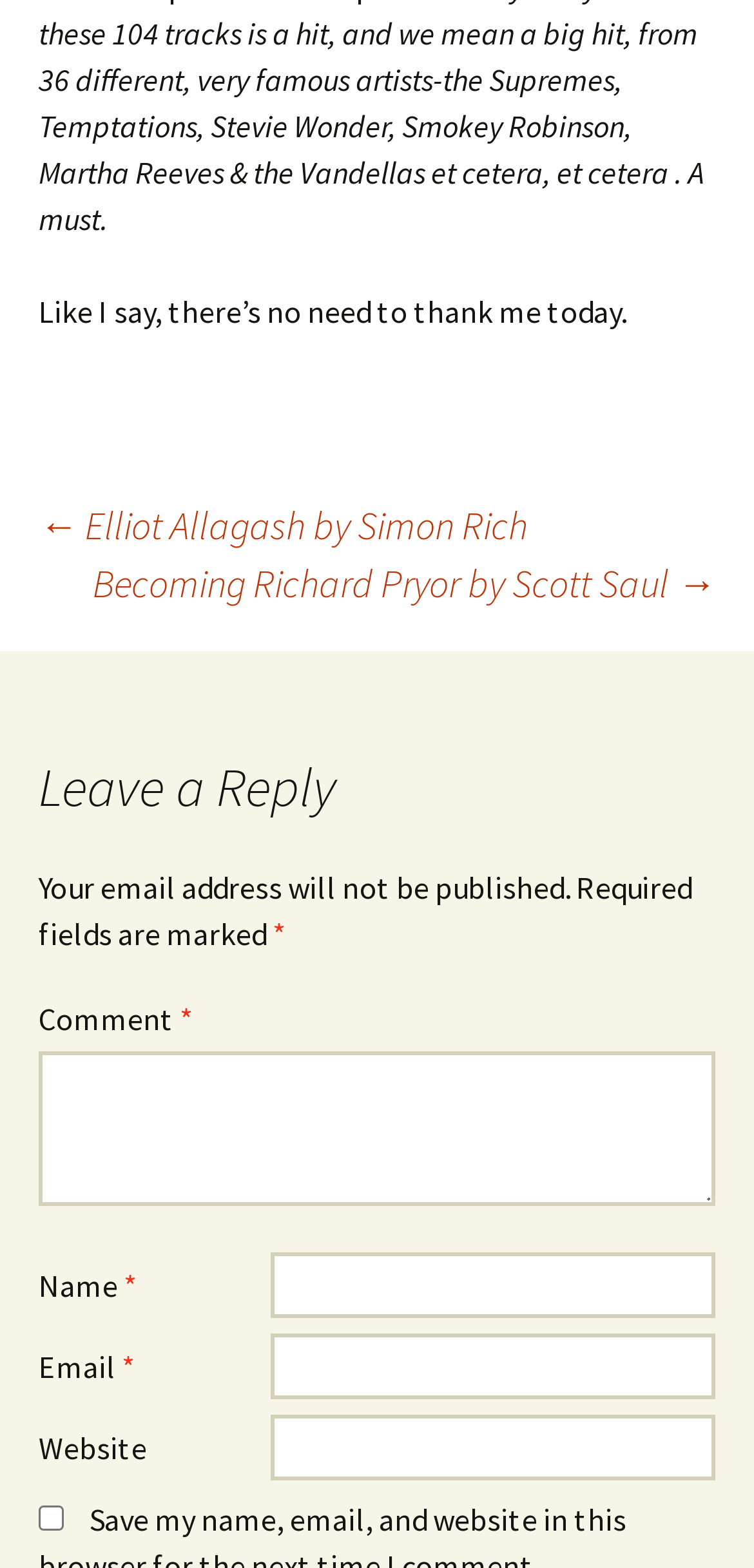What is the label of the third textbox?
From the screenshot, provide a brief answer in one word or phrase.

Email